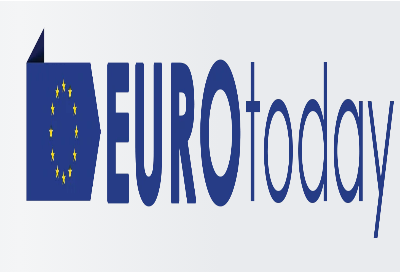What is the logo integrated with? Examine the screenshot and reply using just one word or a brief phrase.

The word 'EUROtoday'